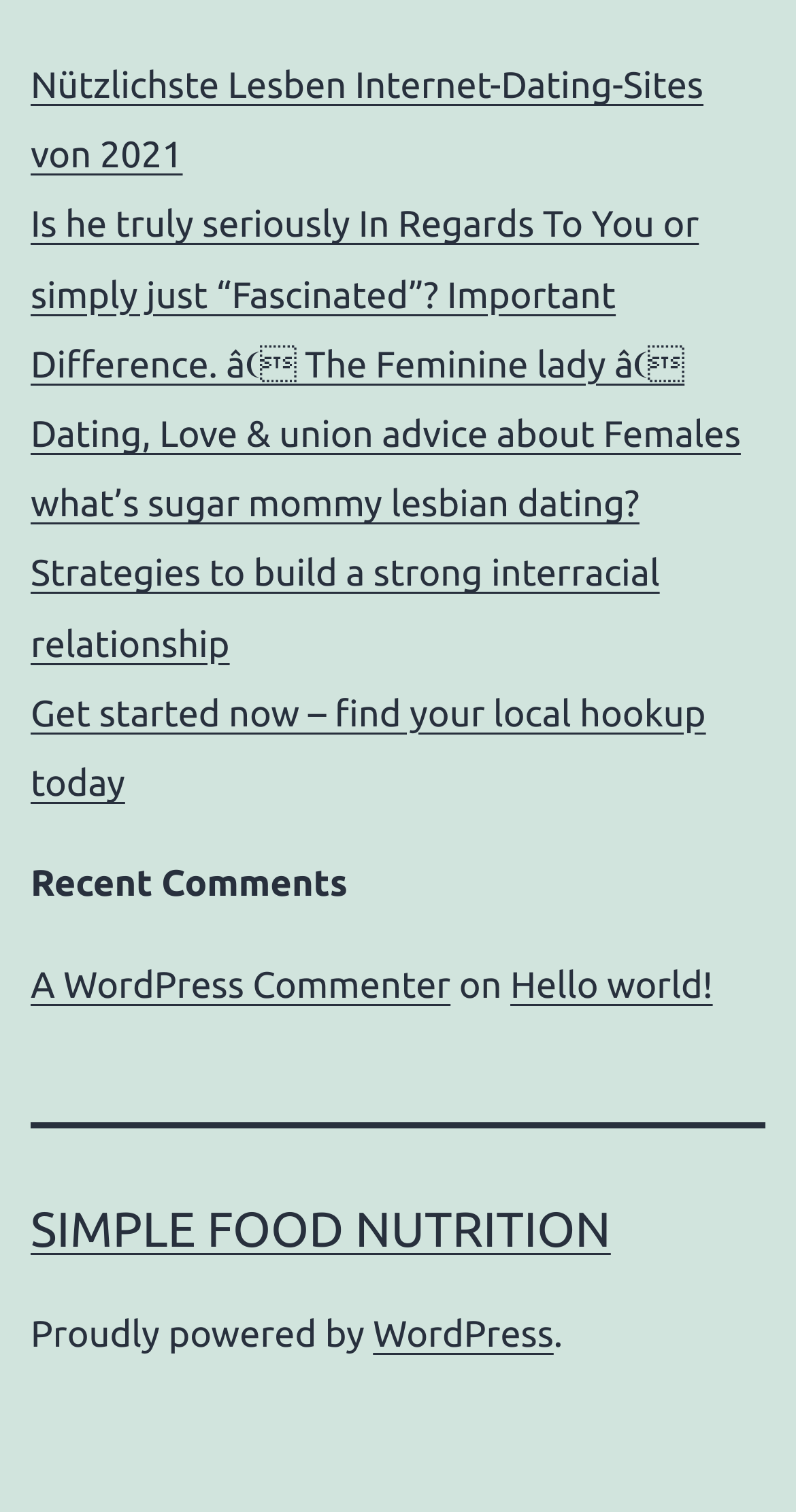Ascertain the bounding box coordinates for the UI element detailed here: "Nützlichste Lesben Internet-Dating-Sites von 2021". The coordinates should be provided as [left, top, right, bottom] with each value being a float between 0 and 1.

[0.038, 0.043, 0.884, 0.116]